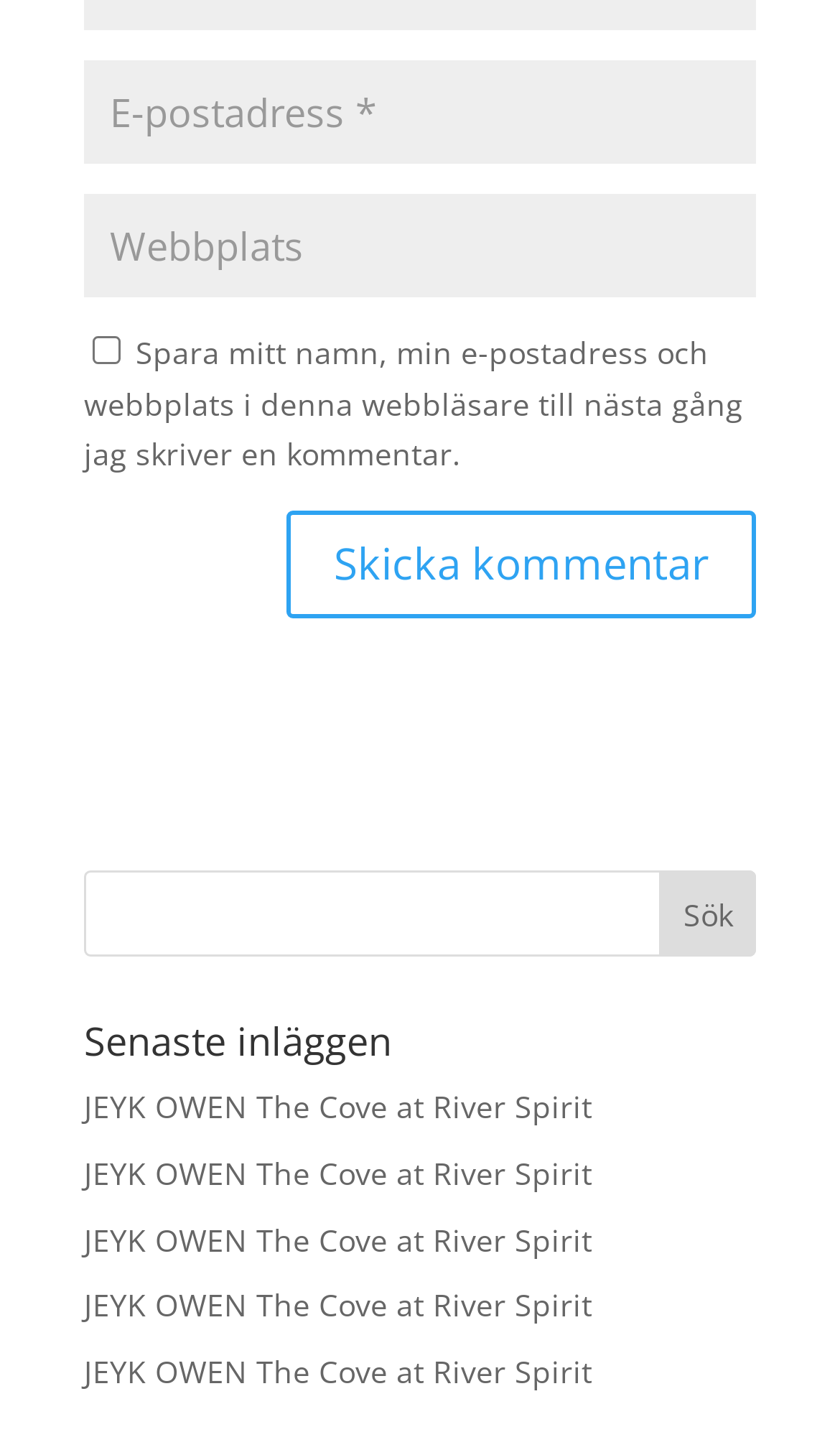Using the description: "input value="Webbplats" name="url"", identify the bounding box of the corresponding UI element in the screenshot.

[0.1, 0.133, 0.9, 0.204]